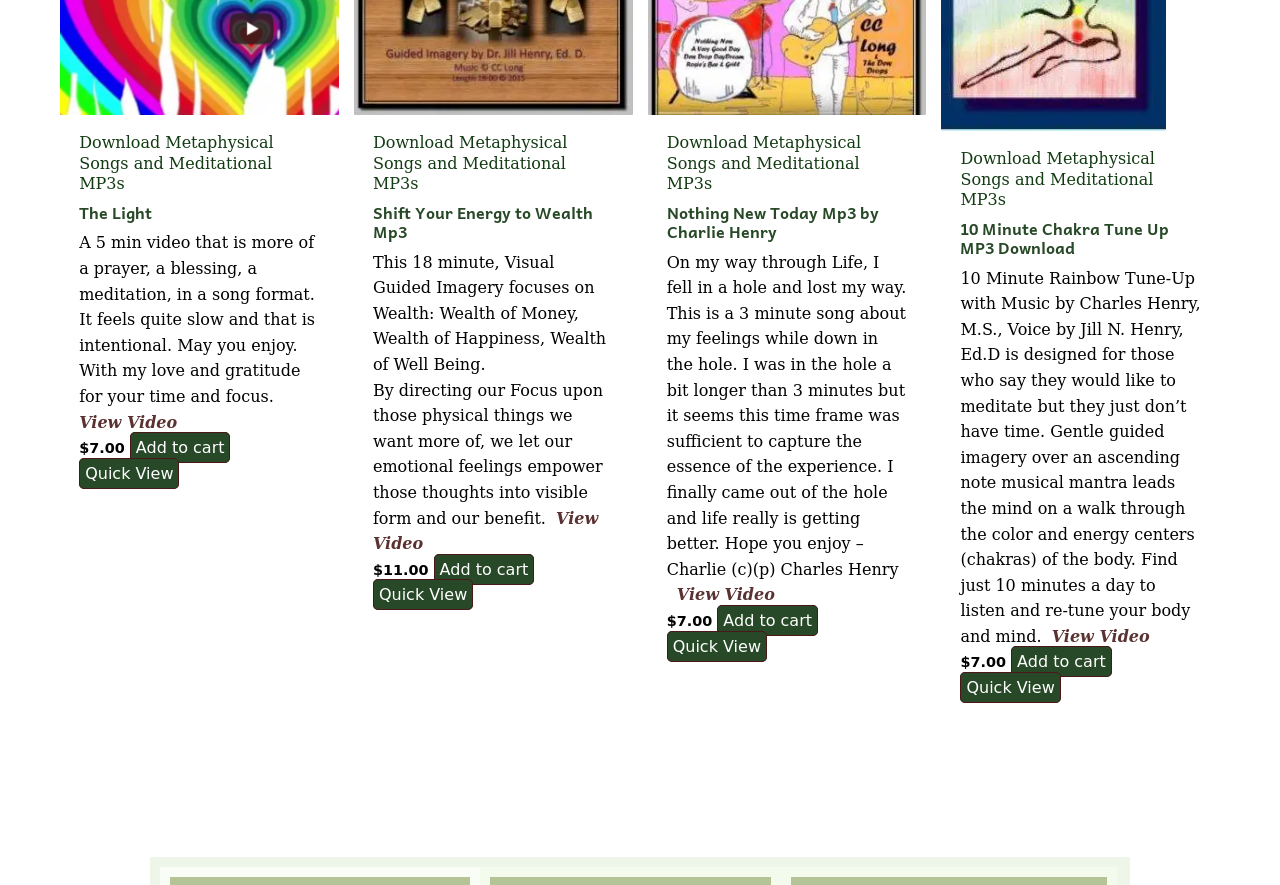Please find and report the bounding box coordinates of the element to click in order to perform the following action: "View video of 'The Light'". The coordinates should be expressed as four float numbers between 0 and 1, in the format [left, top, right, bottom].

[0.062, 0.466, 0.138, 0.488]